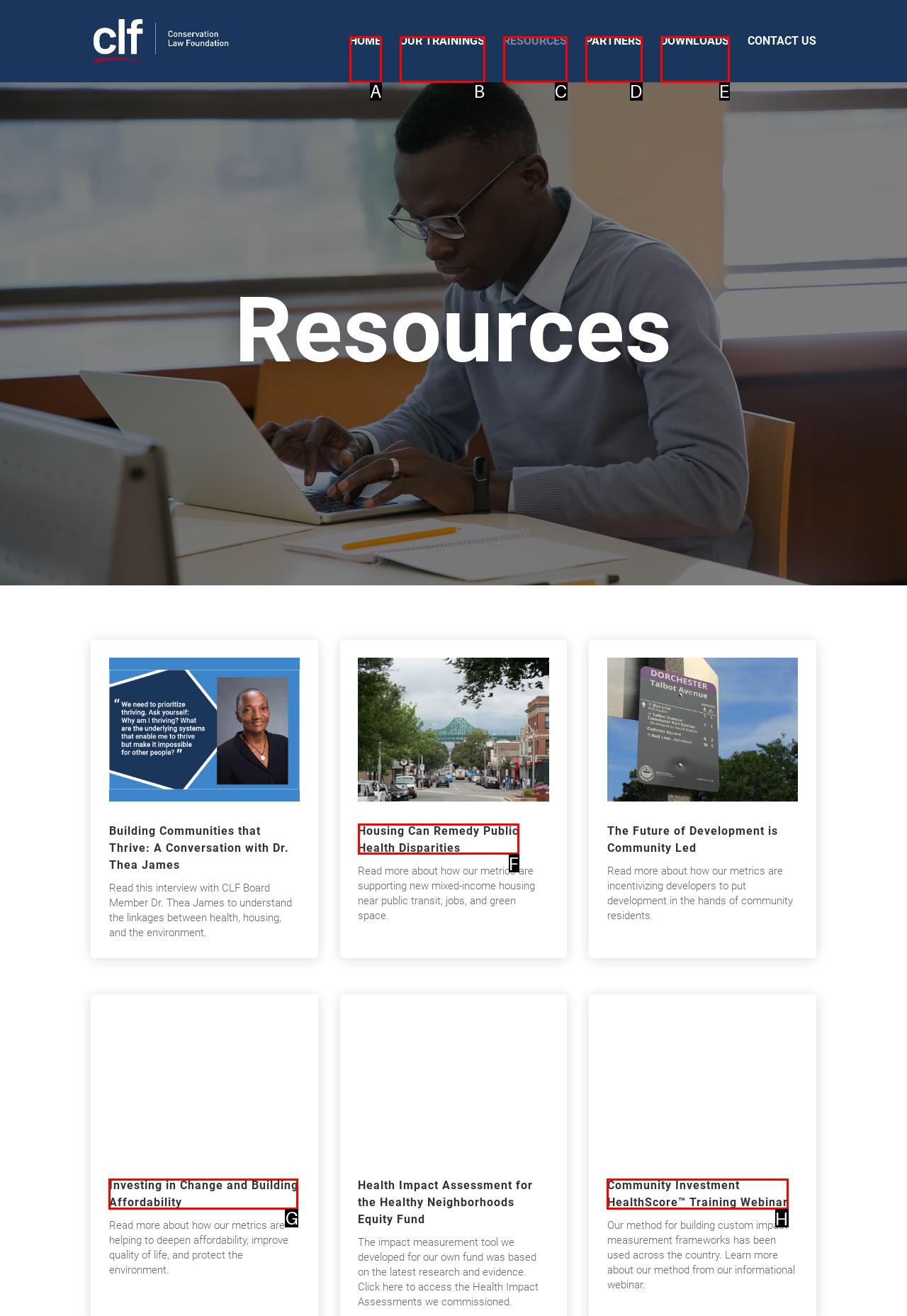Tell me the letter of the UI element to click in order to accomplish the following task: Watch the Community Investment HealthScore Training Webinar
Answer with the letter of the chosen option from the given choices directly.

H